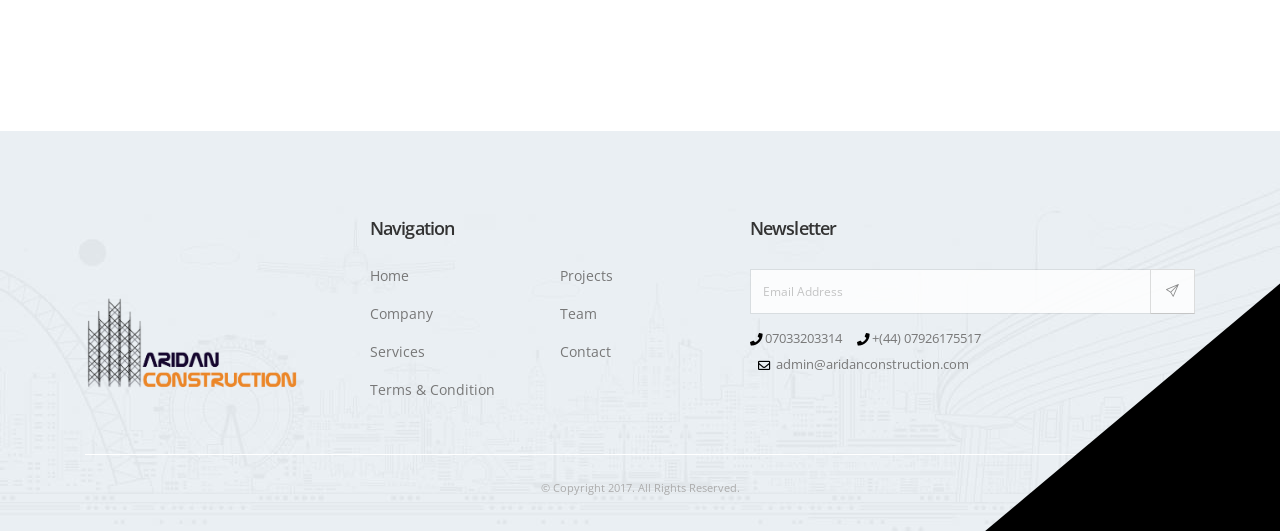Please locate the bounding box coordinates of the element that needs to be clicked to achieve the following instruction: "Click on the 'Aridan Construction' link". The coordinates should be four float numbers between 0 and 1, i.e., [left, top, right, bottom].

[0.066, 0.558, 0.234, 0.59]